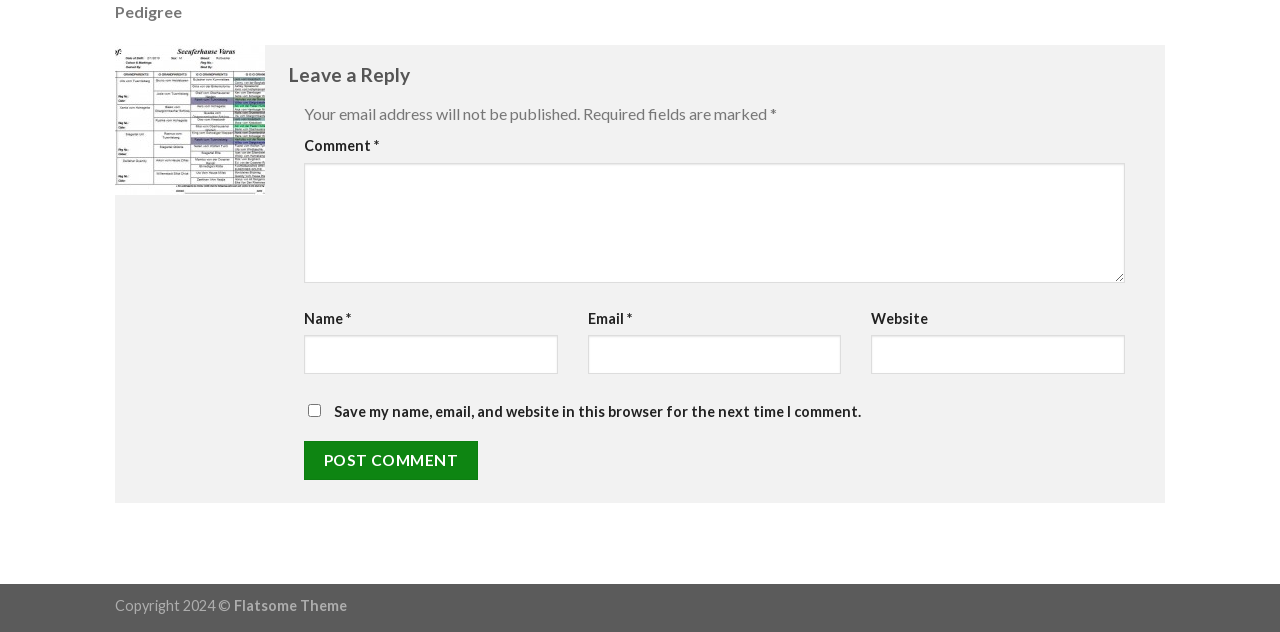What is required to be filled in the comment form?
Please respond to the question with as much detail as possible.

The required fields in the comment form can be determined by looking at the StaticText elements with IDs 1045, 1049, and 1053, which correspond to the labels 'Comment', 'Name', and 'Email', respectively. The textbox elements with IDs 861, 863, and 865 have the 'required' attribute set to True, indicating that they must be filled in.